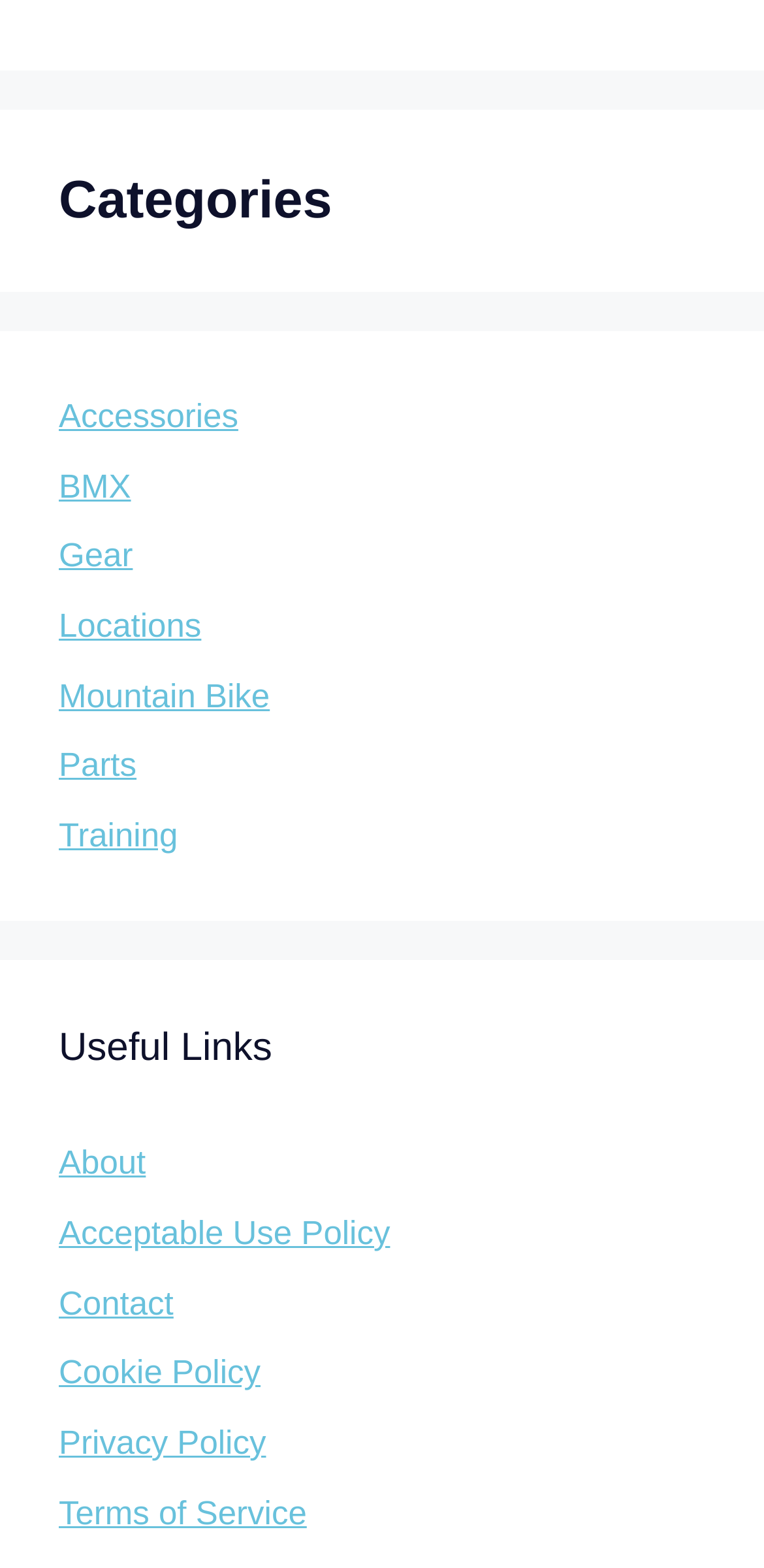Could you locate the bounding box coordinates for the section that should be clicked to accomplish this task: "View accessories".

[0.077, 0.253, 0.312, 0.277]